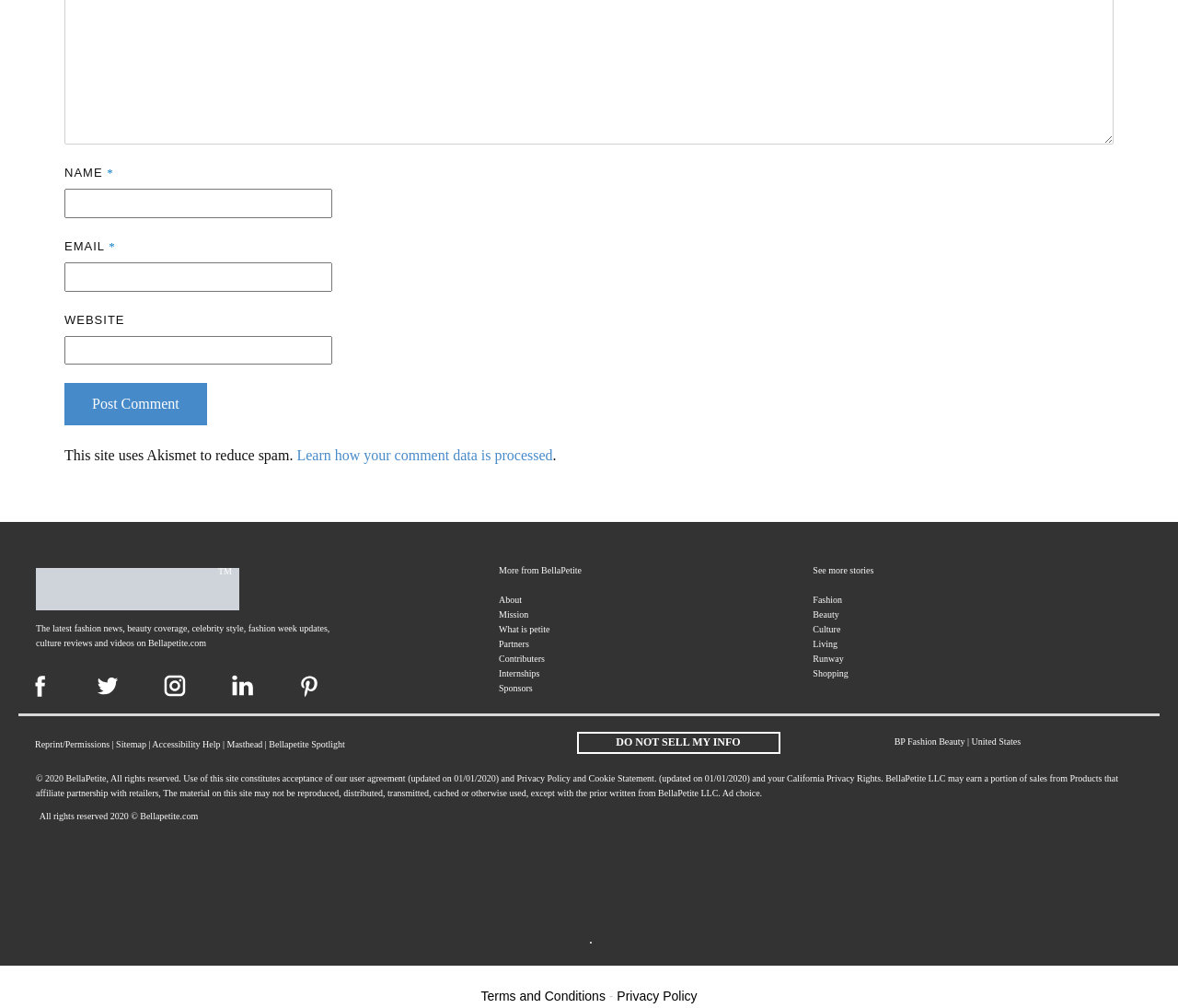Identify the bounding box coordinates of the part that should be clicked to carry out this instruction: "Input your email".

[0.055, 0.26, 0.282, 0.289]